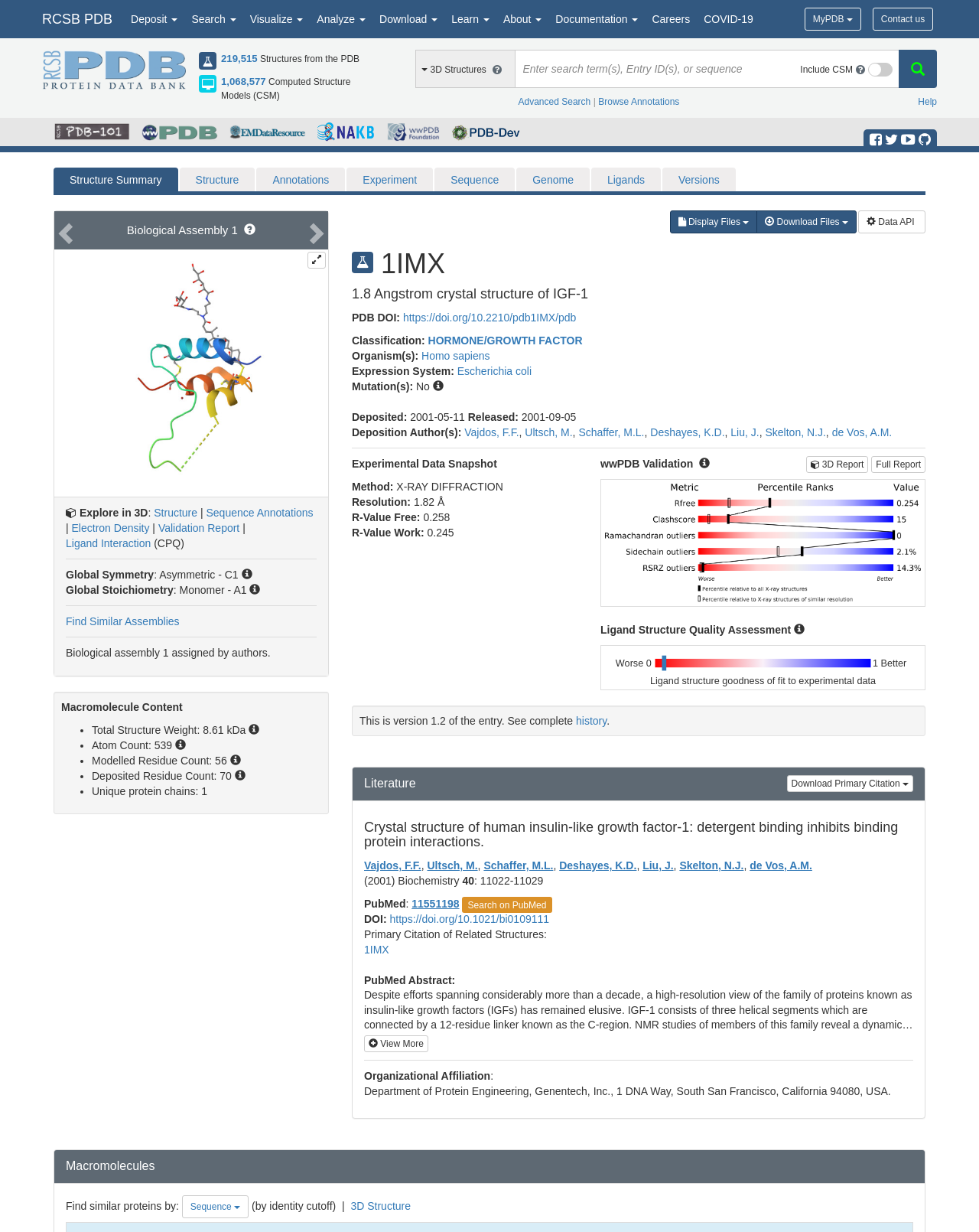What is the name of the website?
Refer to the image and offer an in-depth and detailed answer to the question.

The name of the website can be determined by looking at the top-left corner of the webpage, where the logo and text 'RCSB PDB' are located.